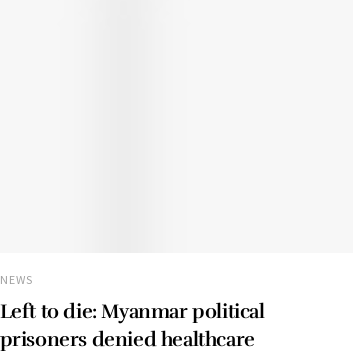Illustrate the scene in the image with a detailed description.

The image features a prominent headline that reads "Left to die: Myanmar political prisoners denied healthcare," indicating a critical focus on the dire conditions faced by political prisoners in Myanmar's jails. The context suggests issues surrounding human rights and lack of medical assistance are central to the narrative, highlighting the struggles for adequate healthcare within the penal system. This news piece aims to shed light on the alarming situation regarding the treatment of detainees in Myanmar amid ongoing political unrest.